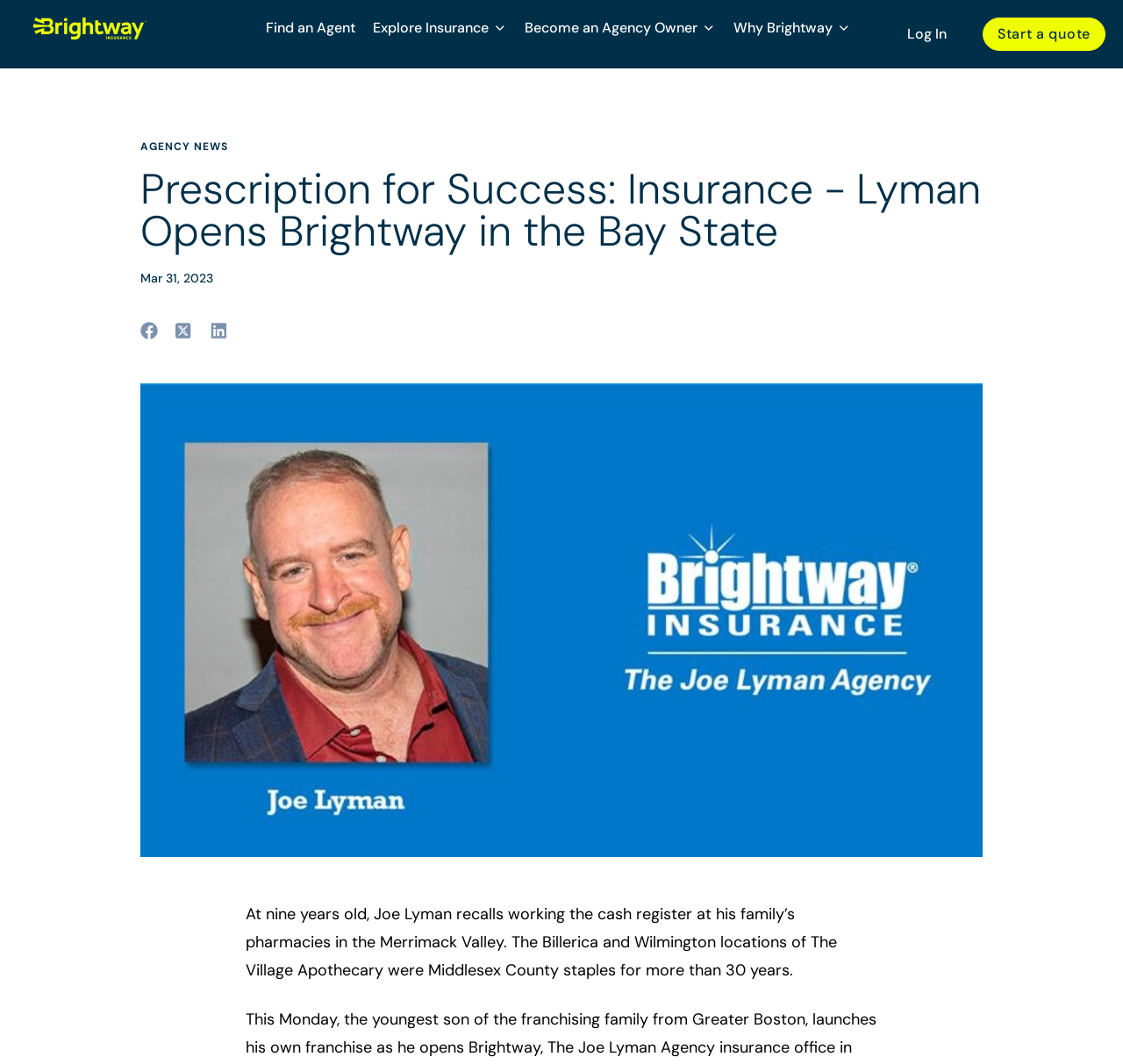Generate a comprehensive description of the contents of the webpage.

The webpage is about an article titled "Prescription for Success: Insurance - Lyman Opens Brightway in the Bay State". At the top left corner, there is a company logo, which is an image linked to the company's website. Next to the logo, there is a navigation menu with three buttons: "Explore Insurance", "Become an Agency Owner", and "Why Brightway", each with a dropdown menu and an accompanying image. 

On the top right corner, there are two links: "Log In" and "Start a quote". Below the navigation menu, there is a heading with the article title, followed by a subheading "AGENCY NEWS" and the article's publication date, "Mar 31, 2023". 

Underneath the publication date, there are three social media links to share the article on Facebook, Twitter, and LinkedIn, each with an accompanying image. 

The main content of the article is an image that takes up most of the page, with a caption that is not provided. Below the image, there is a paragraph of text that describes Joe Lyman's experience working at his family's pharmacies in the Merrimack Valley.